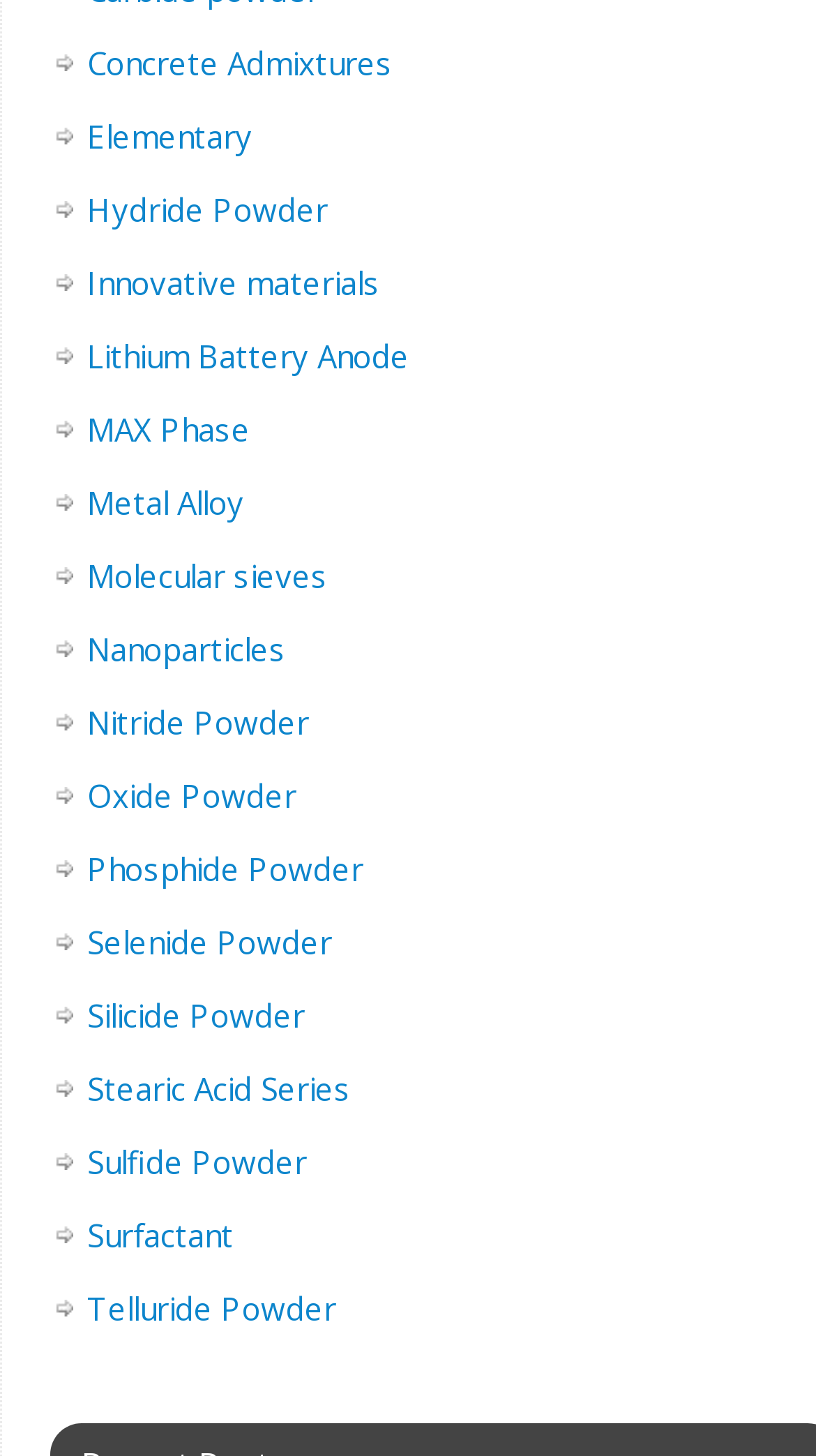Using the element description: "Nanoparticles", determine the bounding box coordinates for the specified UI element. The coordinates should be four float numbers between 0 and 1, [left, top, right, bottom].

[0.106, 0.431, 0.35, 0.46]